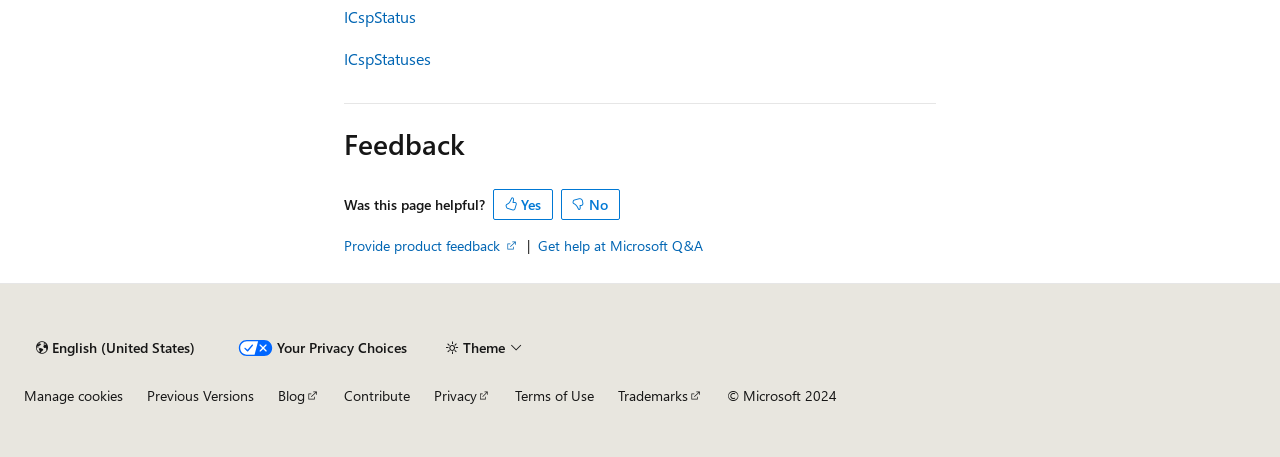What is the theme control button used for? Refer to the image and provide a one-word or short phrase answer.

To change theme